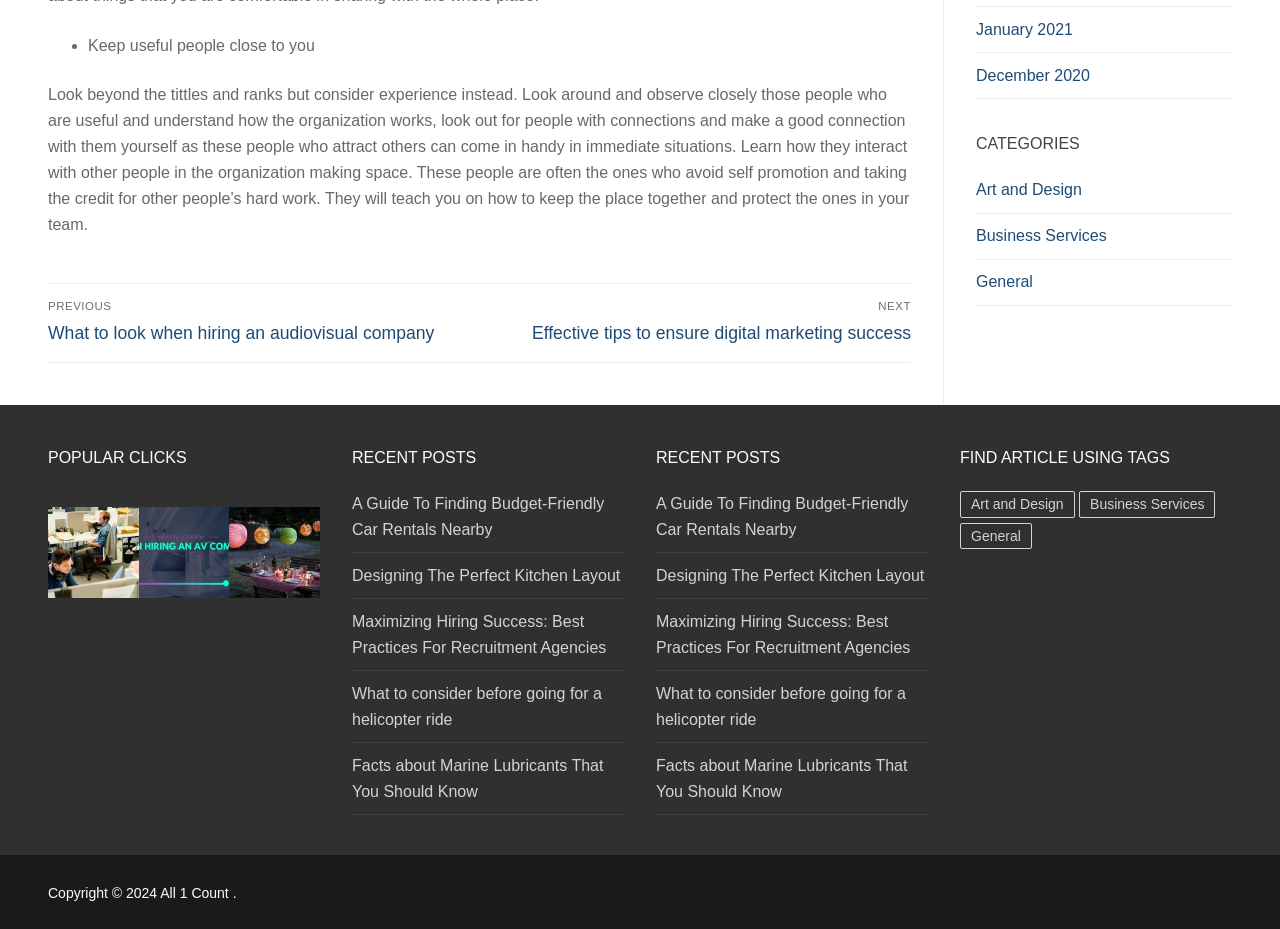Pinpoint the bounding box coordinates for the area that should be clicked to perform the following instruction: "Click on the 'Previous post: What to look when hiring an audiovisual company' link".

[0.038, 0.323, 0.368, 0.368]